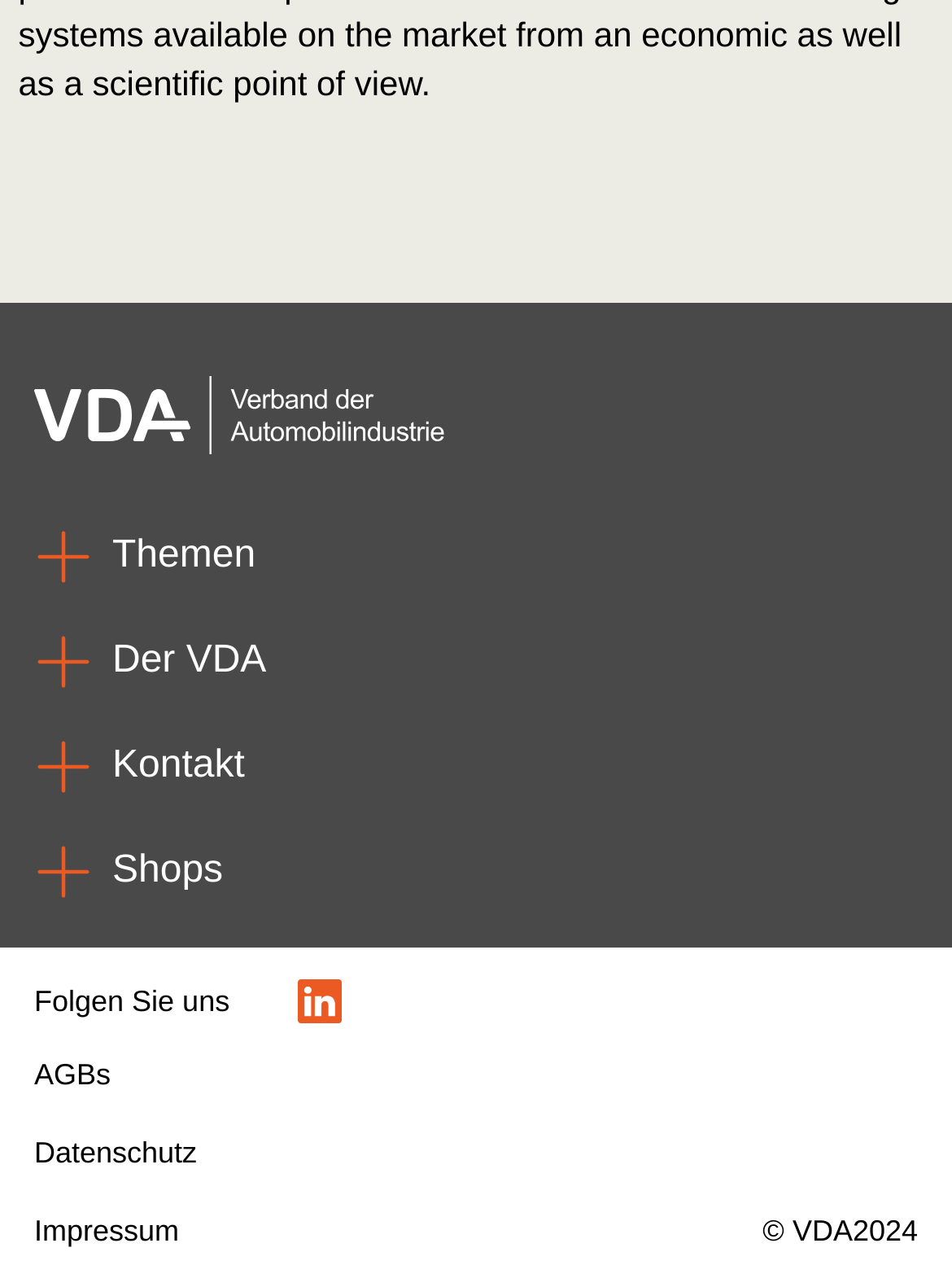Given the description of a UI element: "Verify", identify the bounding box coordinates of the matching element in the webpage screenshot.

None